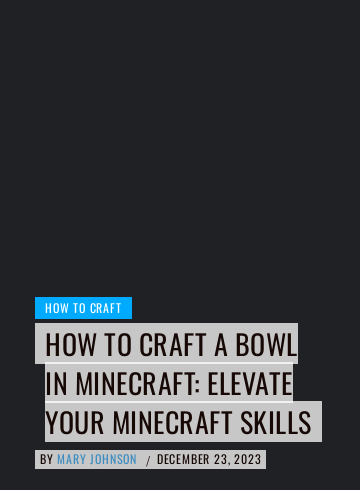Give a thorough explanation of the image.

The image features a visually striking header for an article titled "How to Craft a Bowl in Minecraft: Elevate Your Minecraft Skills." This informative guide is authored by Mary Johnson and was published on December 23, 2023. The design emphasizes the craft aspect of Minecraft, encouraging players to enhance their building skills. At the top, there's a prominent banner with the phrase "HOW TO CRAFT," highlighting the educational focus of the content. The overall aesthetic combines engaging typography with a minimalist backdrop, creating an inviting introduction for readers eager to learn more about crafting within the game.